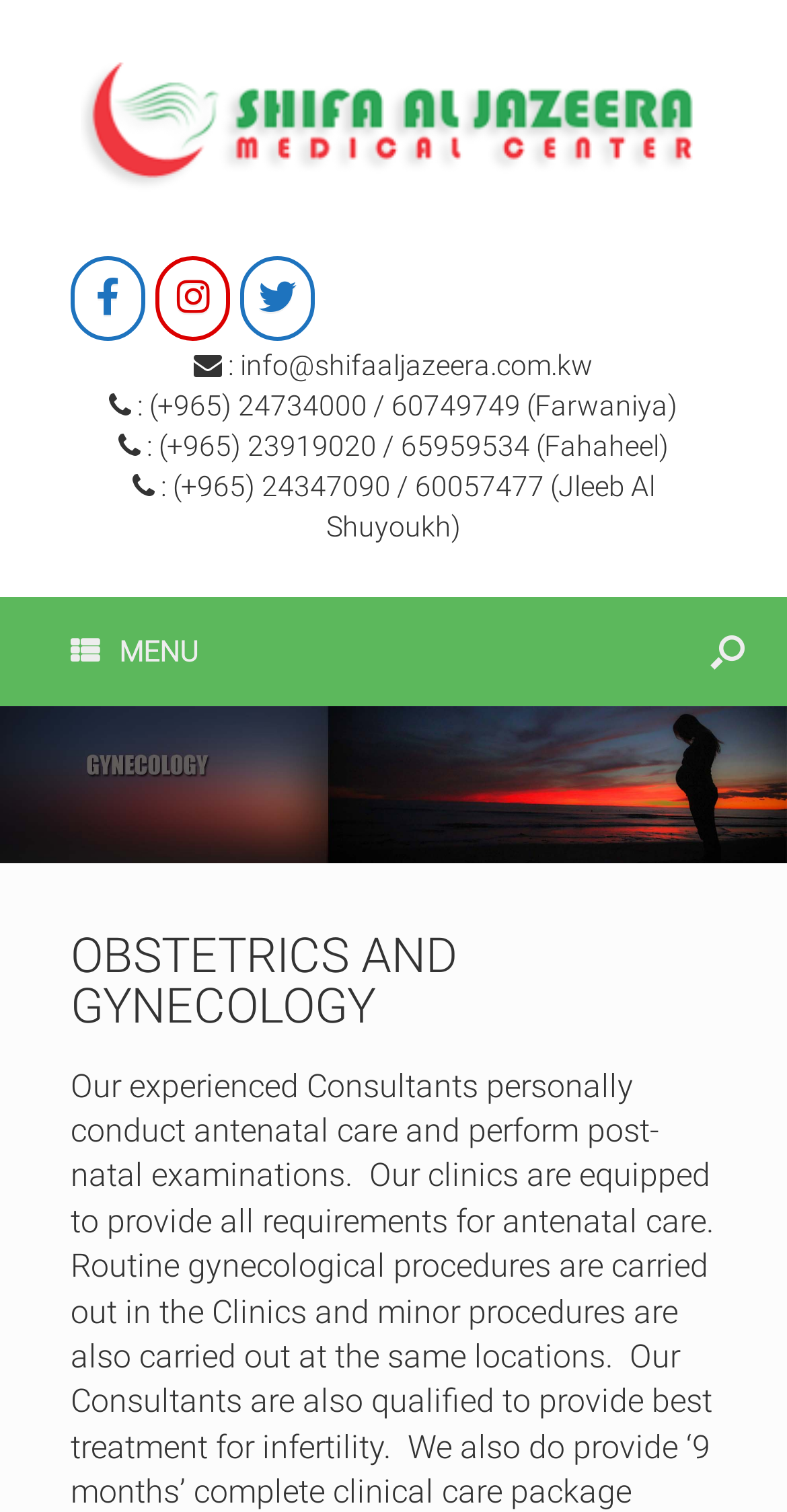What is the logo of the website?
Provide an in-depth answer to the question, covering all aspects.

The logo of the website is located at the top left corner of the webpage, and it is an image with the text 'Shifa Al Jazeera Kuwait Logo'.